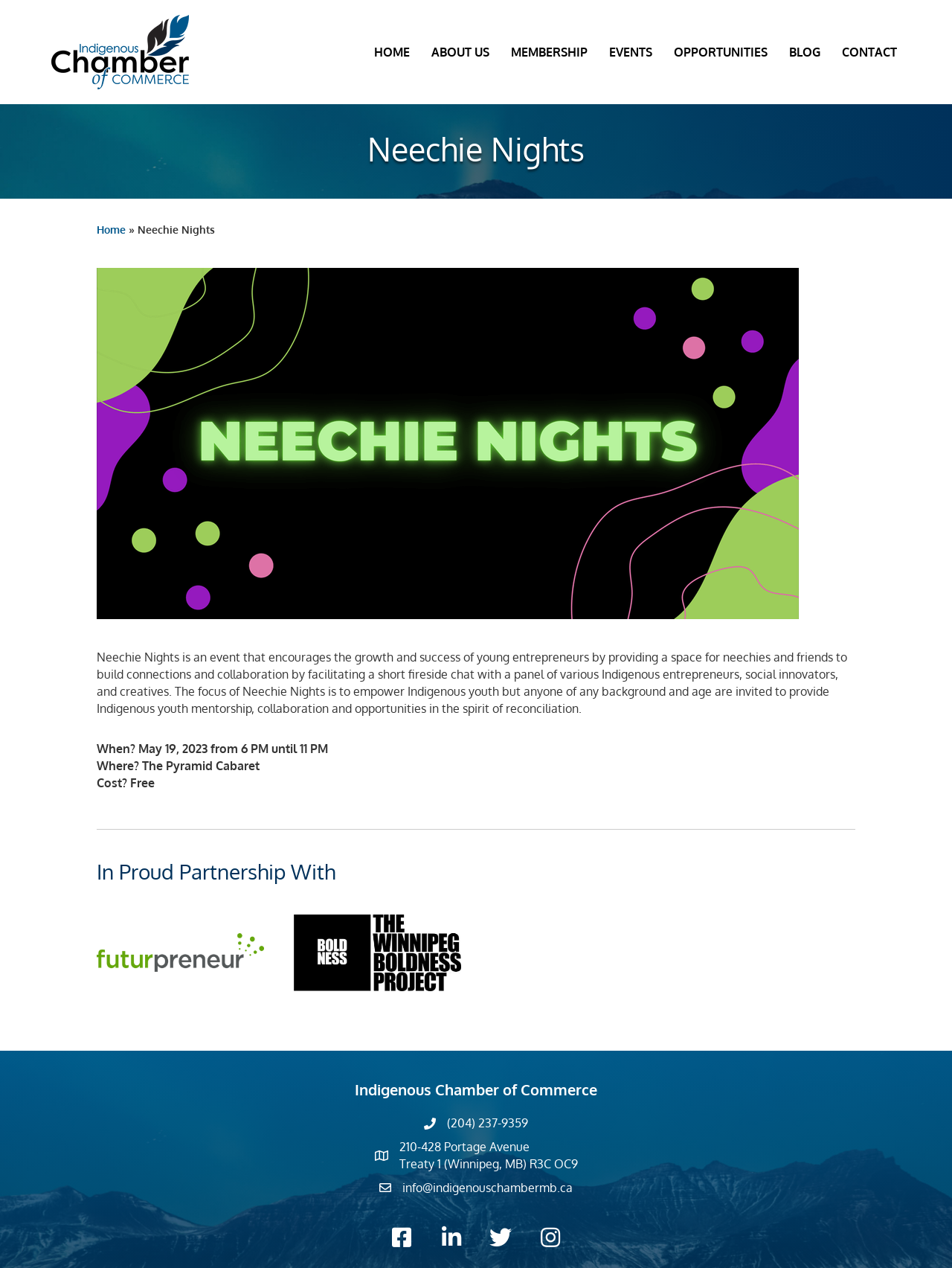Please analyze the image and give a detailed answer to the question:
What is the name of the event?

I found the answer by looking at the heading element 'Neechie Nights' with bounding box coordinates [0.086, 0.103, 0.914, 0.133]. This heading is a prominent element on the page, and its text suggests that it is the name of the event.